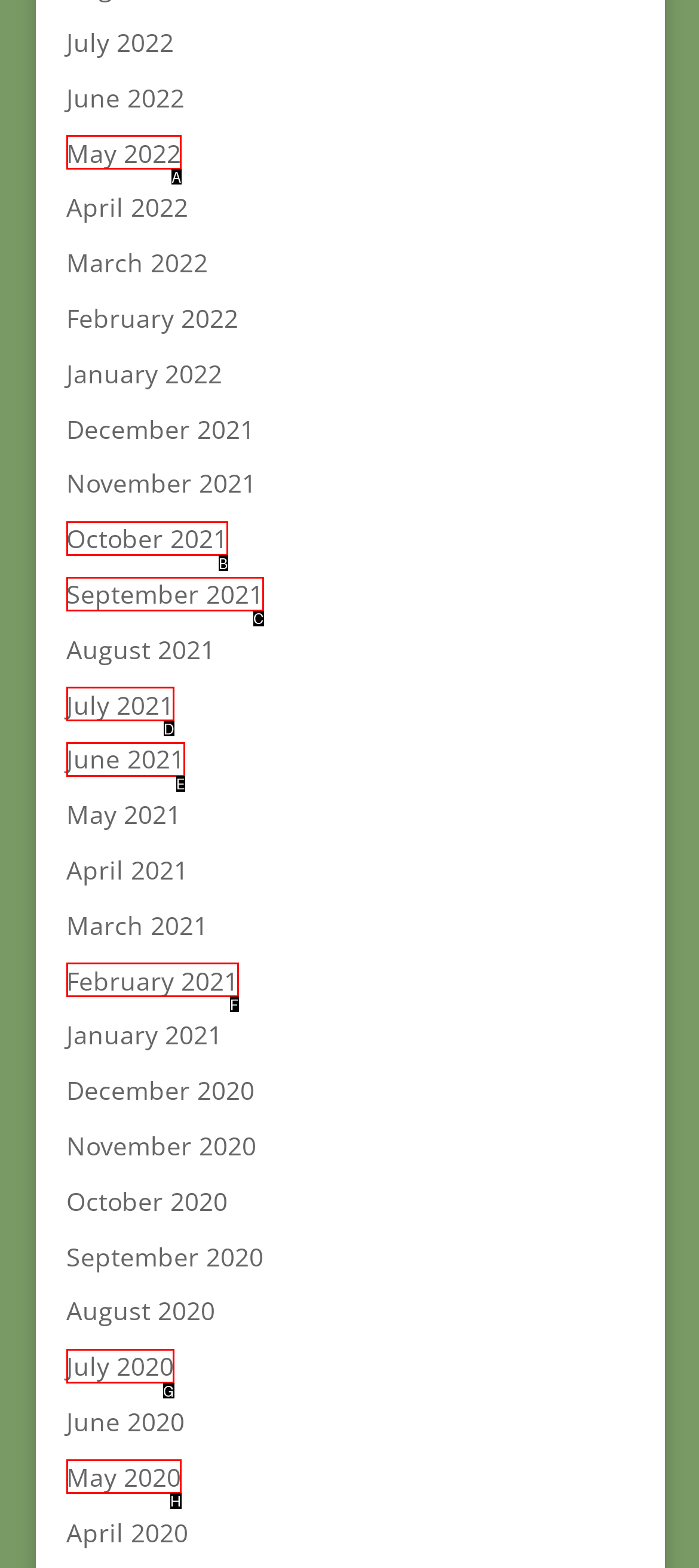Which UI element corresponds to this description: October 2021
Reply with the letter of the correct option.

B